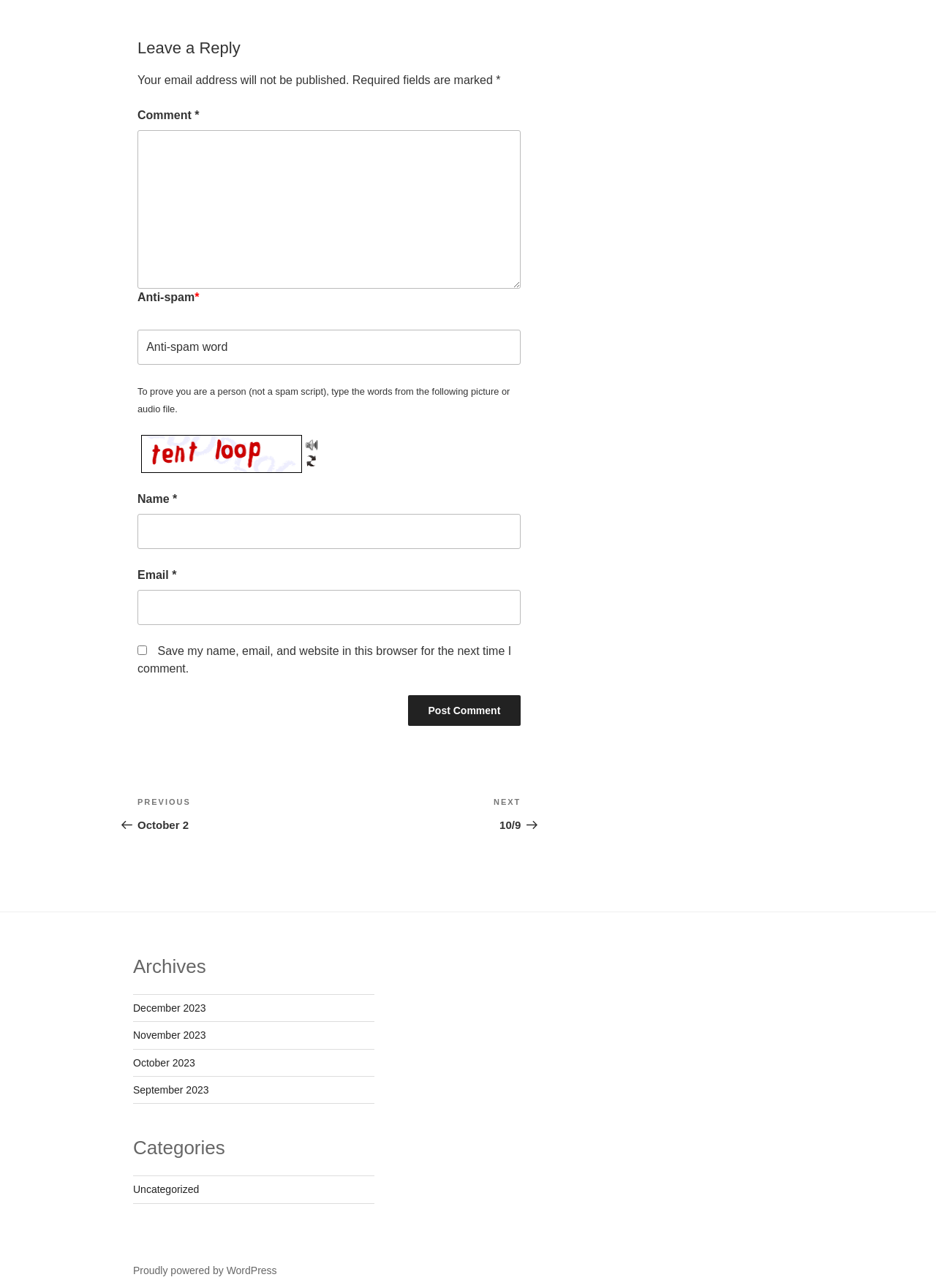Determine the bounding box coordinates of the element that should be clicked to execute the following command: "View the Sitemap".

None